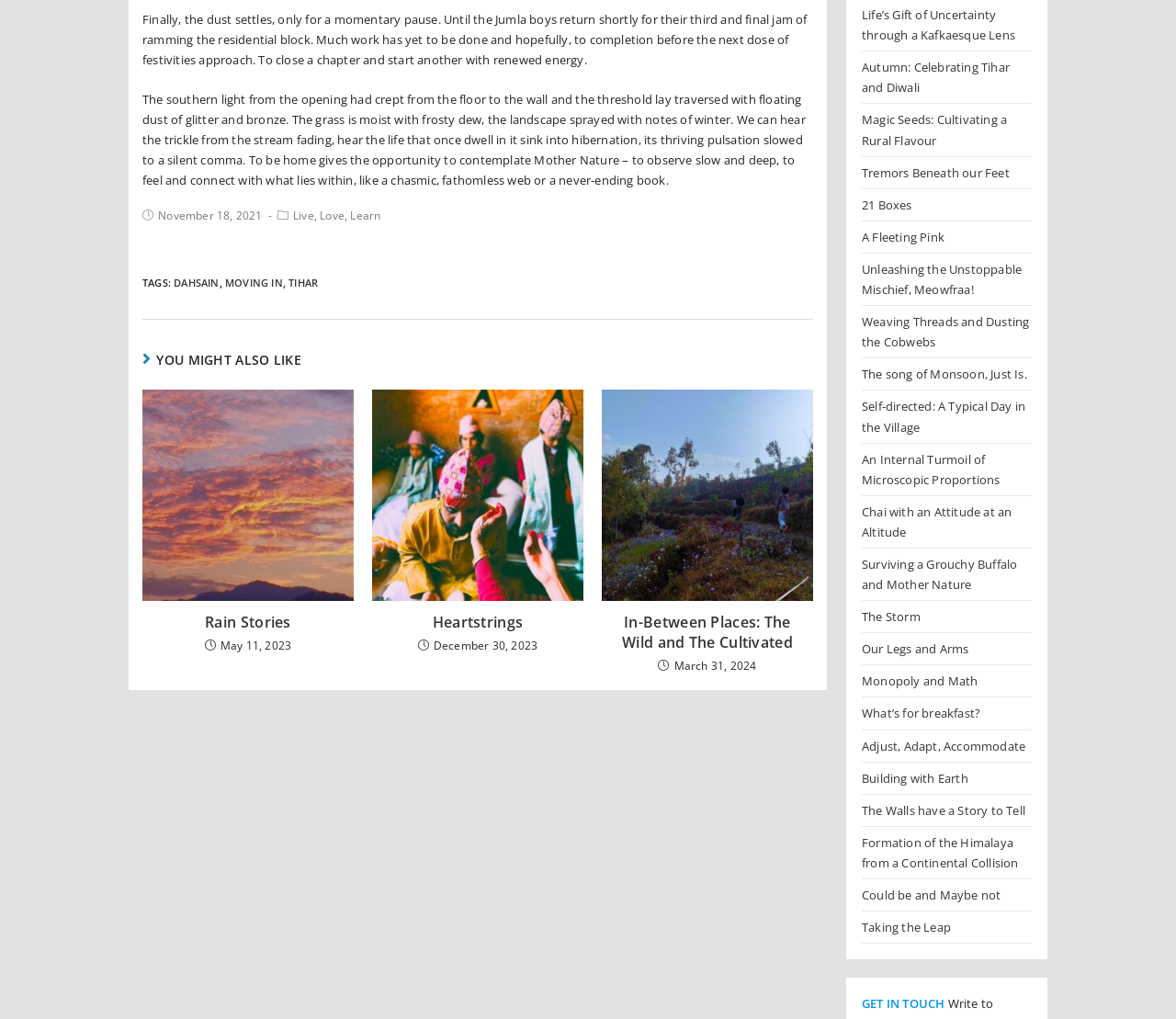Please determine the bounding box coordinates of the element's region to click in order to carry out the following instruction: "Explore the link 'DAHSAIN'". The coordinates should be four float numbers between 0 and 1, i.e., [left, top, right, bottom].

[0.148, 0.27, 0.186, 0.284]